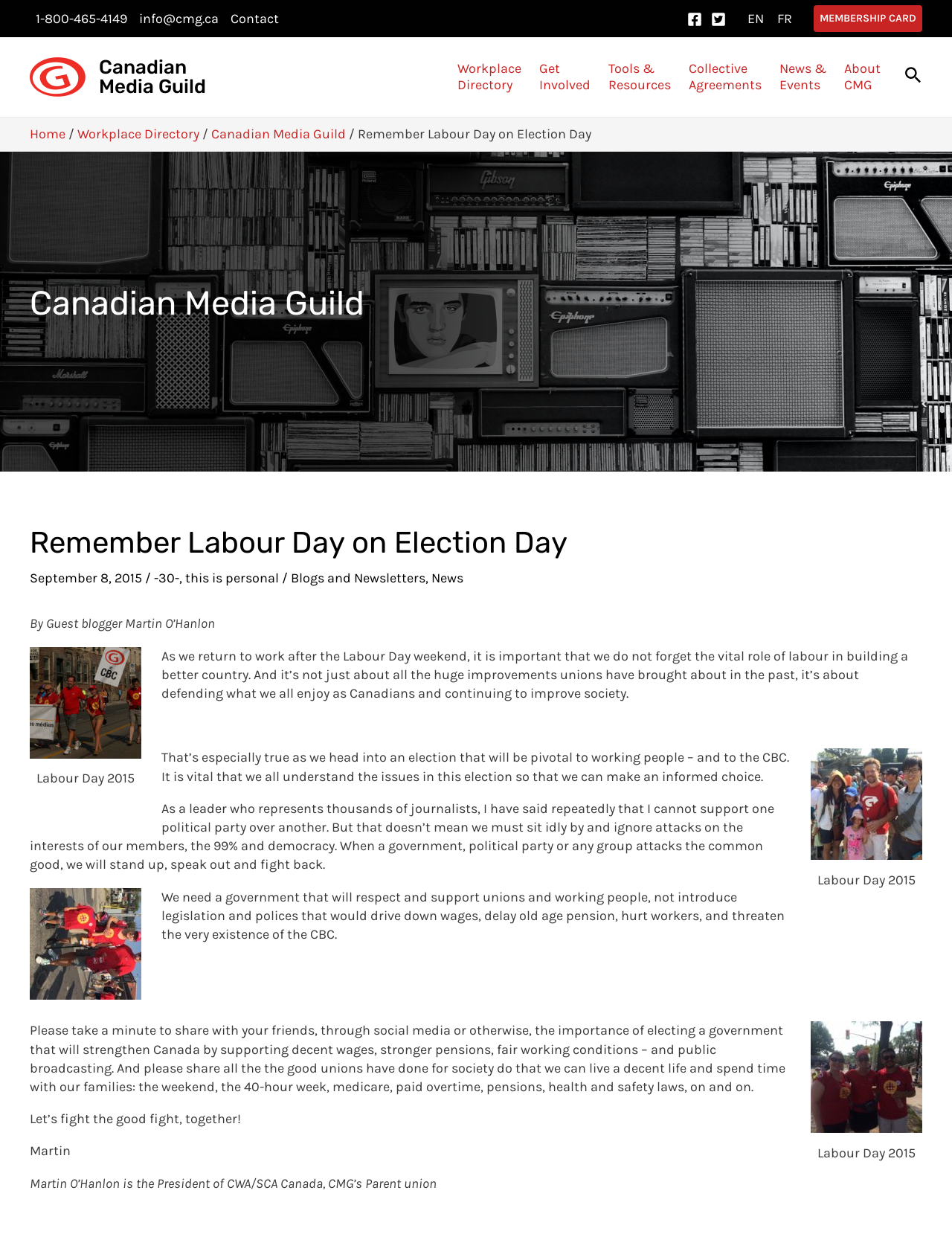Locate the bounding box coordinates of the clickable area needed to fulfill the instruction: "Contact the Canadian Media Guild".

[0.236, 0.0, 0.299, 0.03]